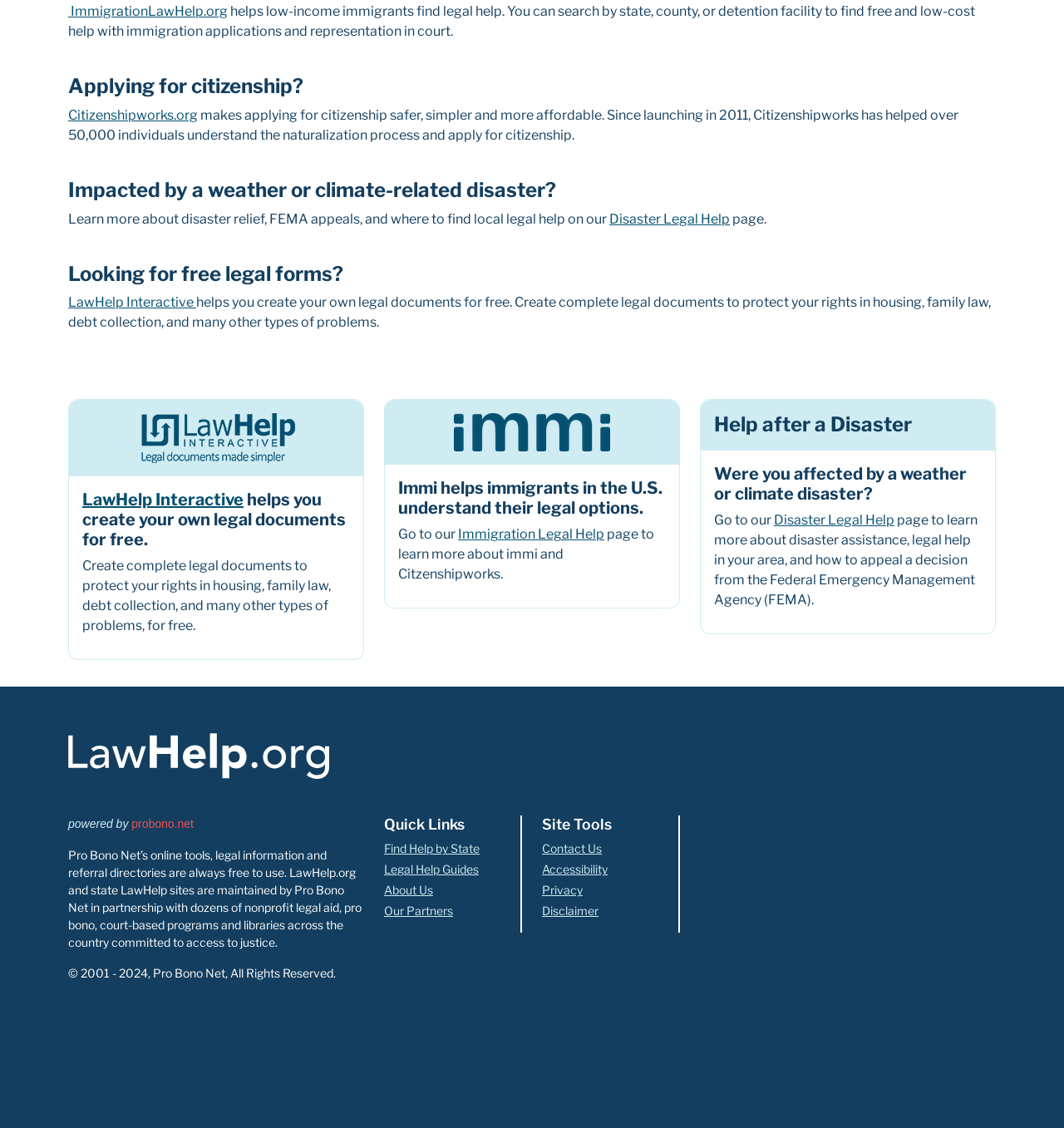Using the element description: "Disclaimer", determine the bounding box coordinates for the specified UI element. The coordinates should be four float numbers between 0 and 1, [left, top, right, bottom].

[0.509, 0.801, 0.562, 0.814]